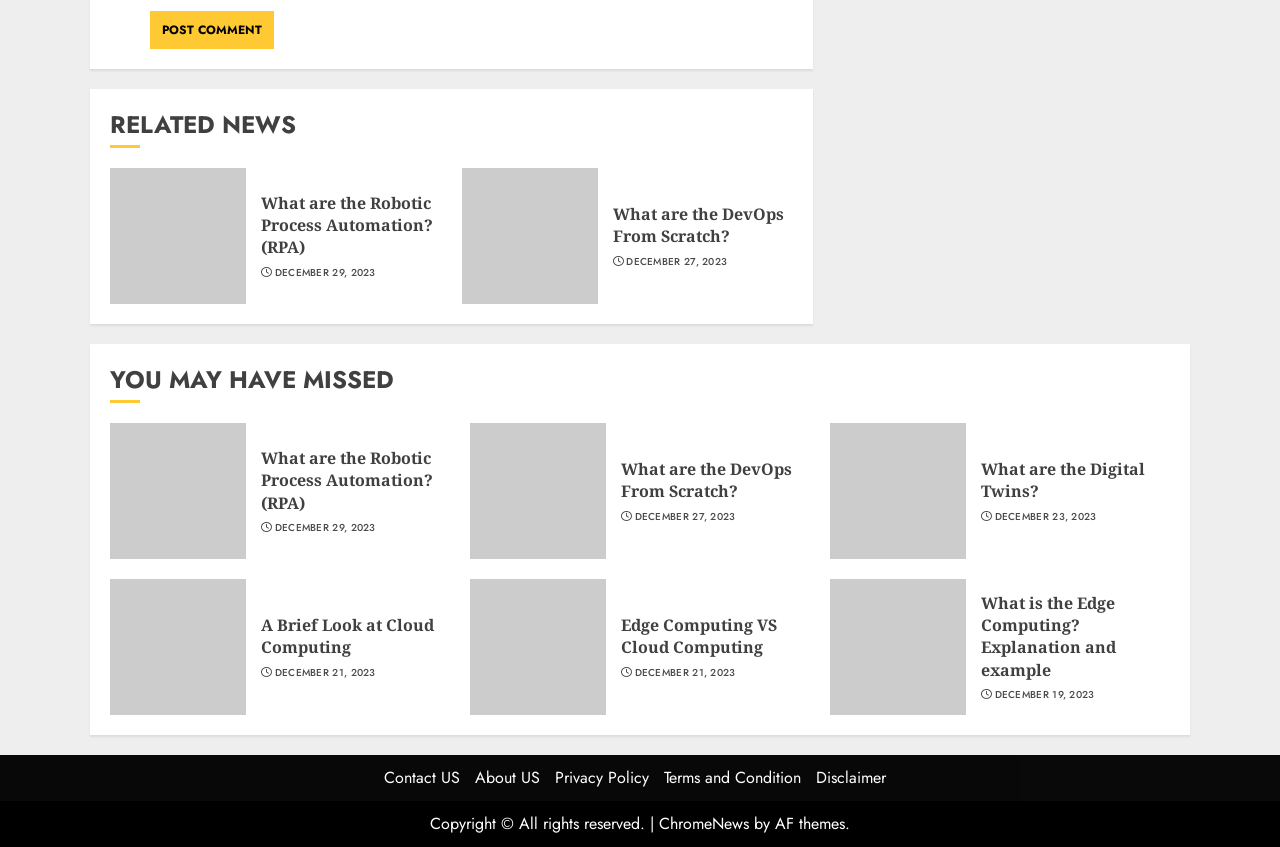Locate the bounding box coordinates of the region to be clicked to comply with the following instruction: "Contact us". The coordinates must be four float numbers between 0 and 1, in the form [left, top, right, bottom].

[0.3, 0.905, 0.359, 0.932]